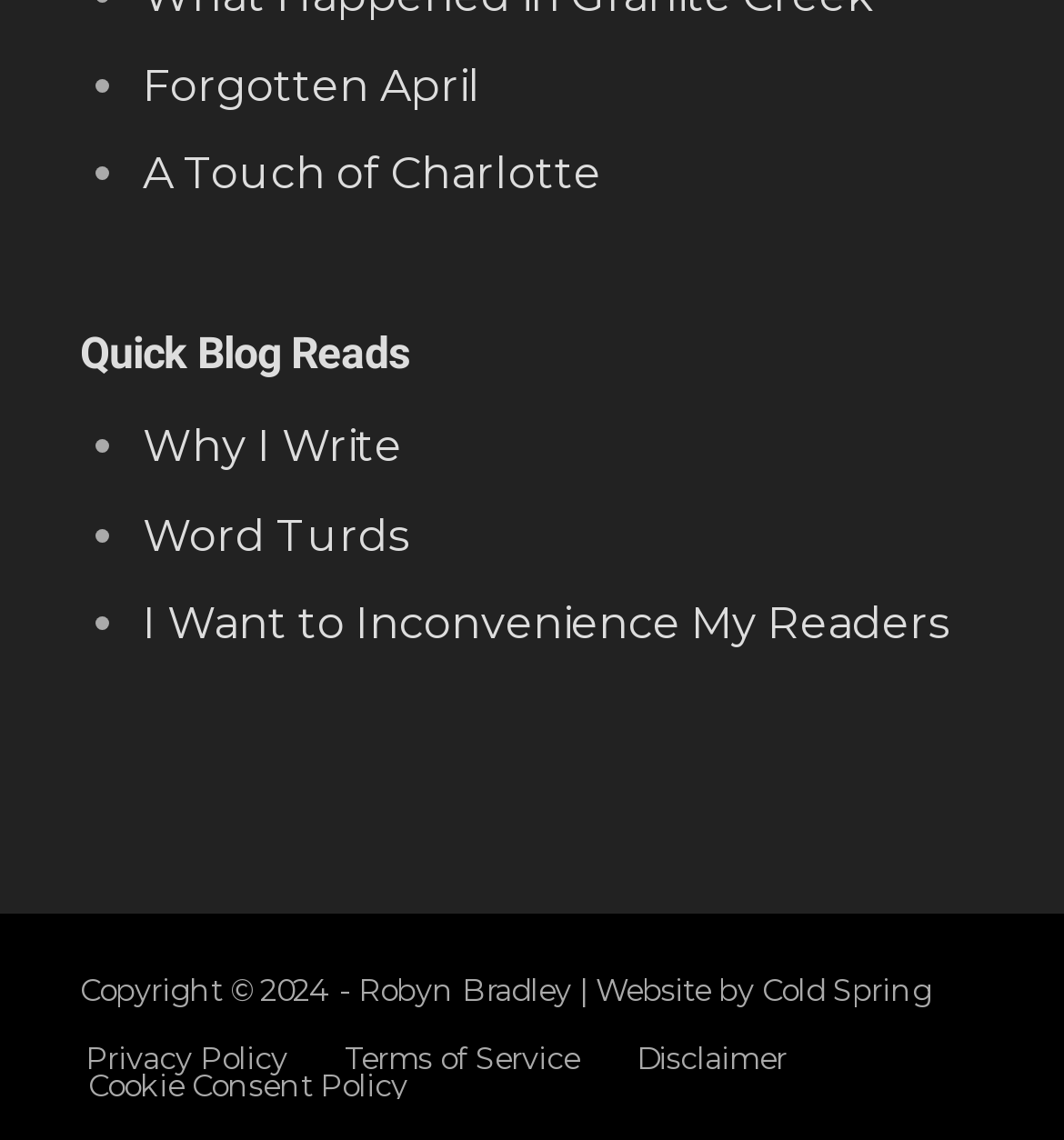Identify the bounding box coordinates for the region to click in order to carry out this instruction: "read Forgotten April". Provide the coordinates using four float numbers between 0 and 1, formatted as [left, top, right, bottom].

[0.134, 0.052, 0.452, 0.098]